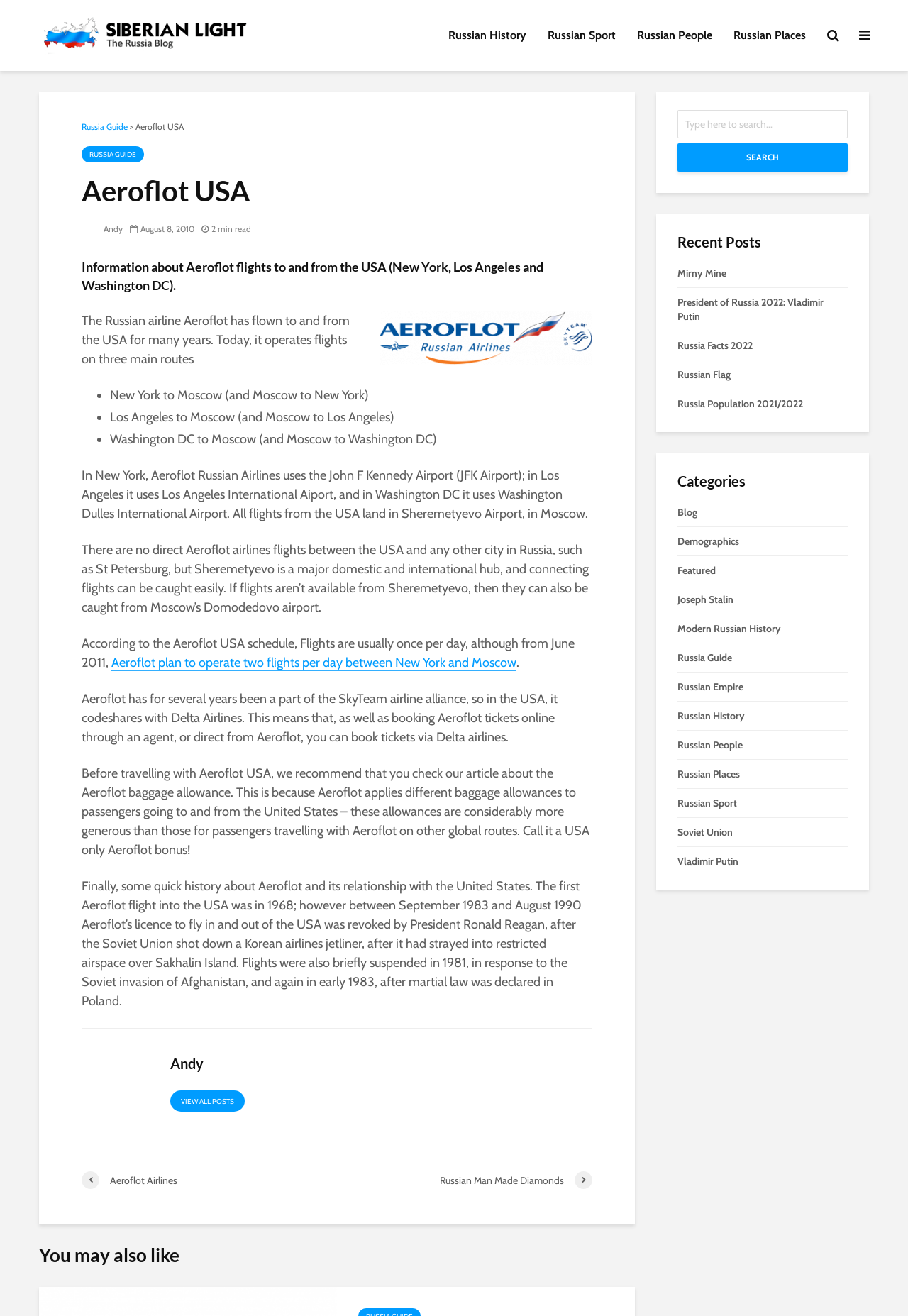Explain in detail what is displayed on the webpage.

The webpage is about Aeroflot flights to and from the USA, specifically focusing on routes to New York, Los Angeles, and Washington DC. At the top, there are two layout tables, one containing a link to "Siberian Light" with an accompanying image, and the other containing four links to "Russian History", "Russian Sport", "Russian People", and "Russian Places". 

Below these tables, there is an article section that takes up most of the page. It starts with a heading "Aeroflot USA" and a link to "RUSSIA GUIDE". The main content of the article is divided into several sections, each discussing different aspects of Aeroflot flights to and from the USA. The text is interspersed with list markers and images. 

On the left side of the article, there are links to "Andy" and "August 8, 2010", as well as a "2 min read" indicator. The article discusses the history of Aeroflot flights to the USA, including the suspension of flights in the past due to political tensions. It also provides information about baggage allowances and codesharing with Delta Airlines. 

At the bottom of the article, there are links to "VIEW ALL POSTS" and two more links to "Aeroflot Airlines" and "Russian Man Made Diamonds". 

On the right side of the page, there is a search bar with a "SEARCH" button, followed by a "Recent Posts" section with links to several articles, including "Mirny Mine", "President of Russia 2022: Vladimir Putin", and "Russia Facts 2022". Below this, there is a "Categories" section with links to various categories such as "Blog", "Demographics", and "Russian History".